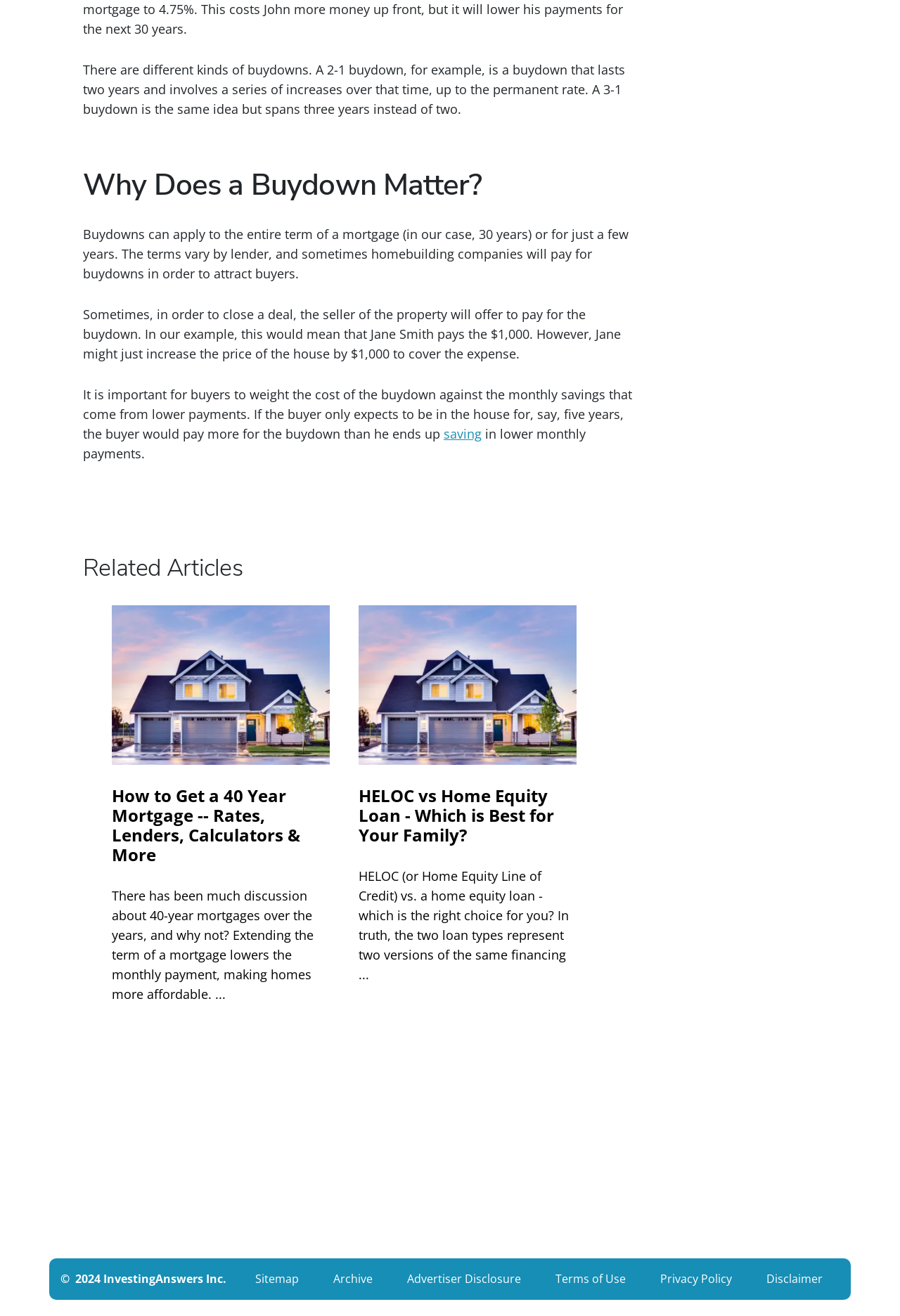Please predict the bounding box coordinates of the element's region where a click is necessary to complete the following instruction: "visit the sitemap". The coordinates should be represented by four float numbers between 0 and 1, i.e., [left, top, right, bottom].

[0.283, 0.965, 0.332, 0.979]